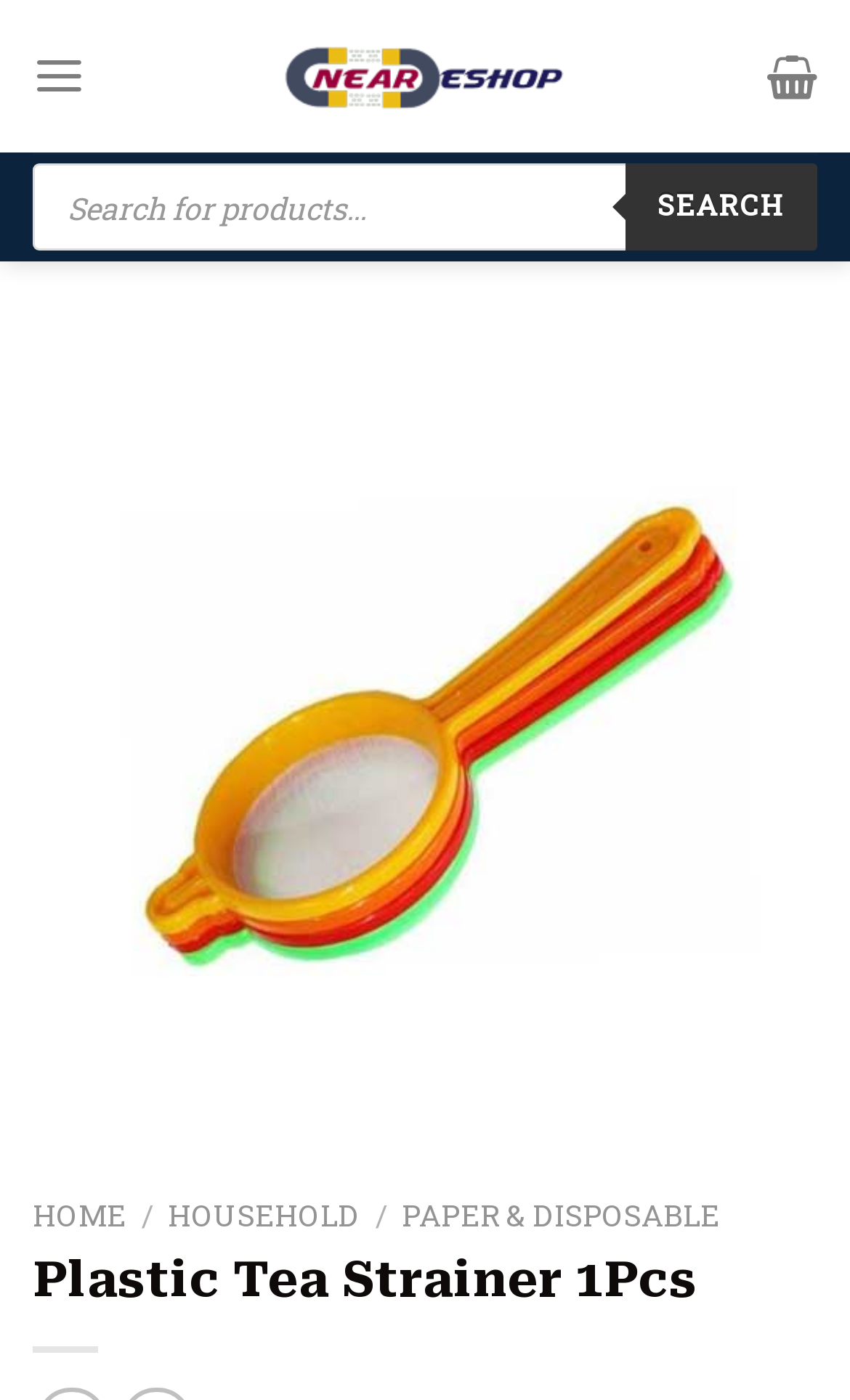Please indicate the bounding box coordinates of the element's region to be clicked to achieve the instruction: "View the Plastic Tea Strainer product". Provide the coordinates as four float numbers between 0 and 1, i.e., [left, top, right, bottom].

[0.038, 0.509, 0.962, 0.542]